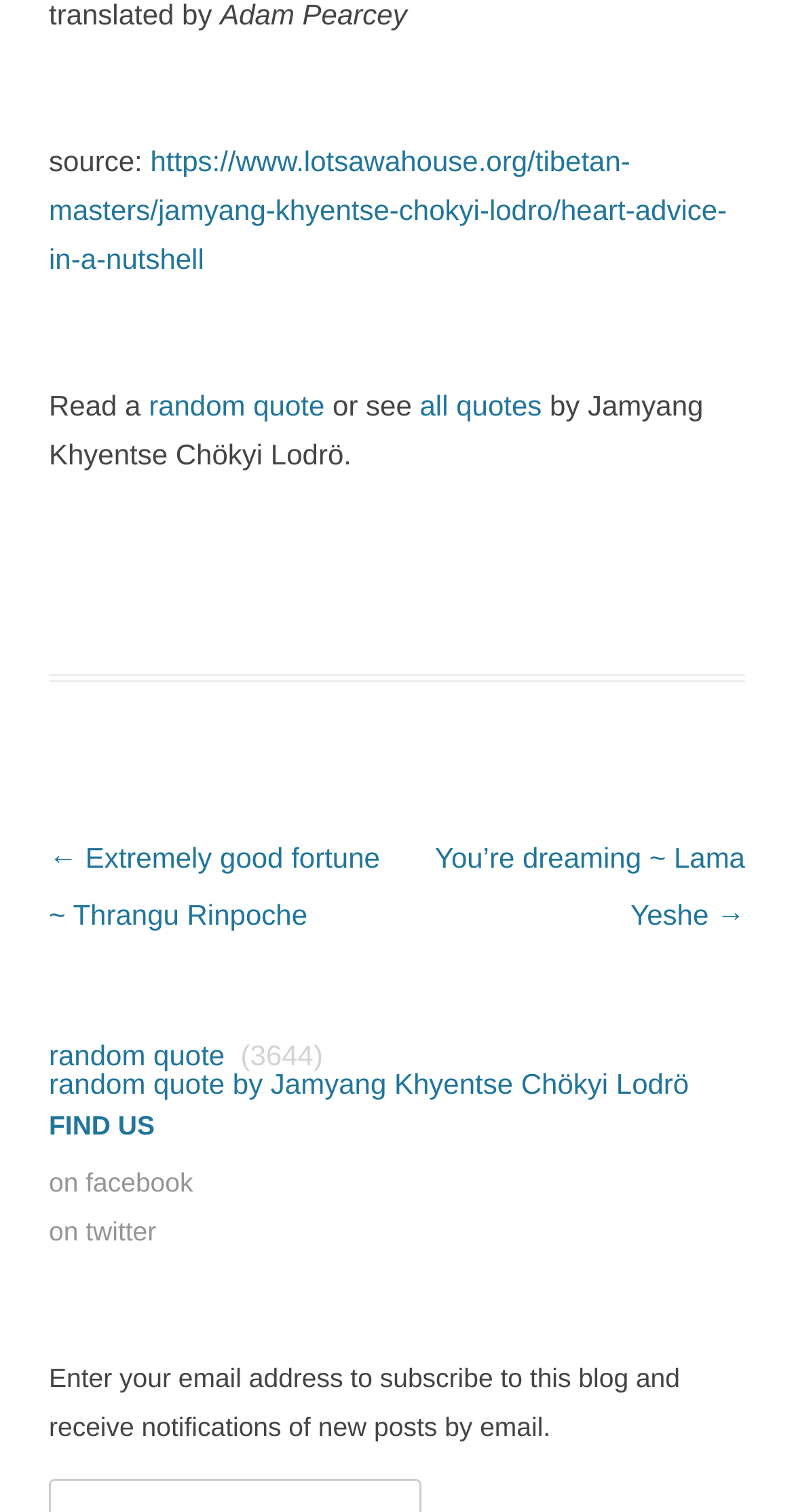Determine the bounding box coordinates for the area that needs to be clicked to fulfill this task: "Subscribe to this blog by email". The coordinates must be given as four float numbers between 0 and 1, i.e., [left, top, right, bottom].

[0.062, 0.901, 0.856, 0.954]